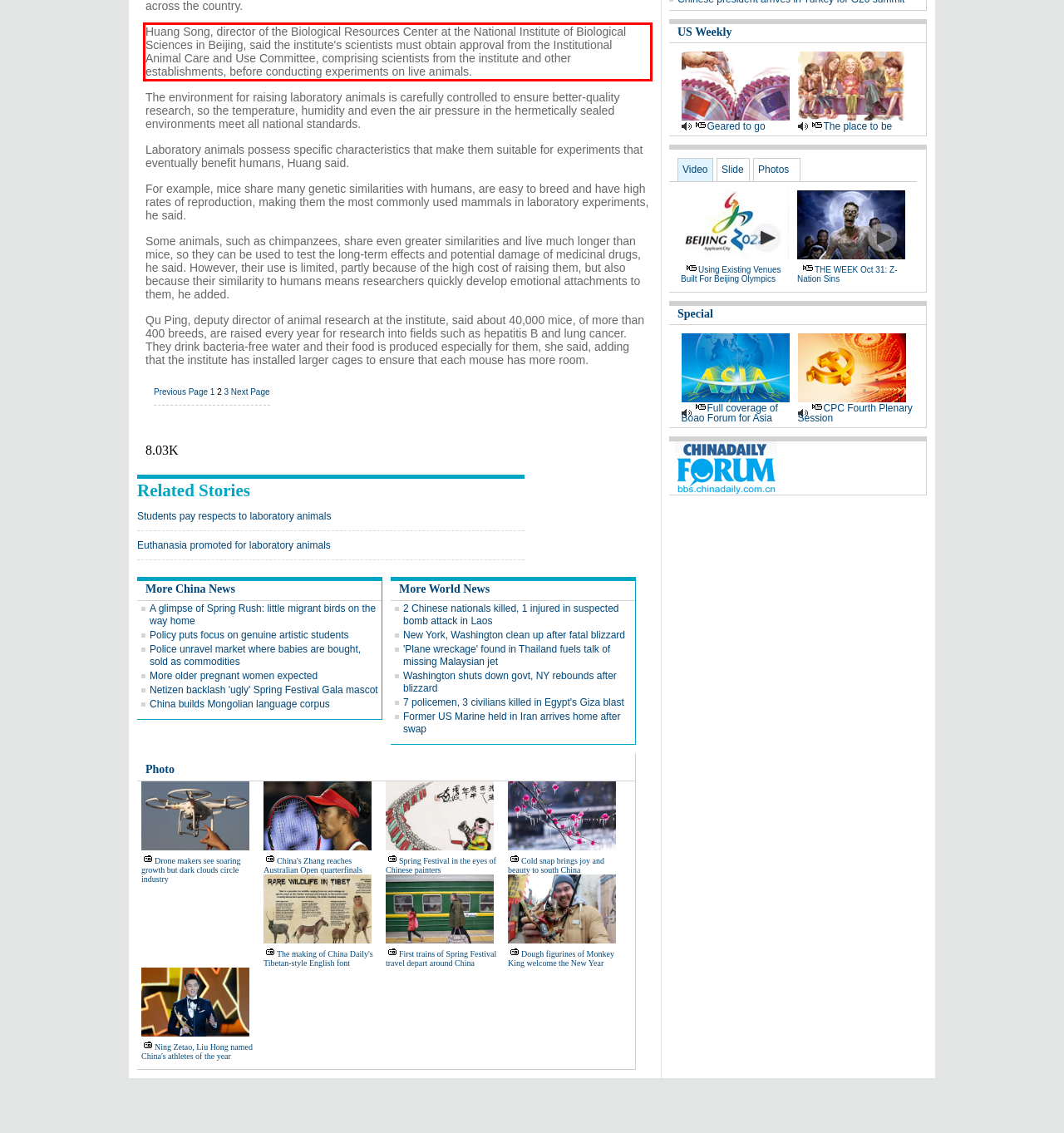Review the screenshot of the webpage and recognize the text inside the red rectangle bounding box. Provide the extracted text content.

Huang Song, director of the Biological Resources Center at the National Institute of Biological Sciences in Beijing, said the institute's scientists must obtain approval from the Institutional Animal Care and Use Committee, comprising scientists from the institute and other establishments, before conducting experiments on live animals.